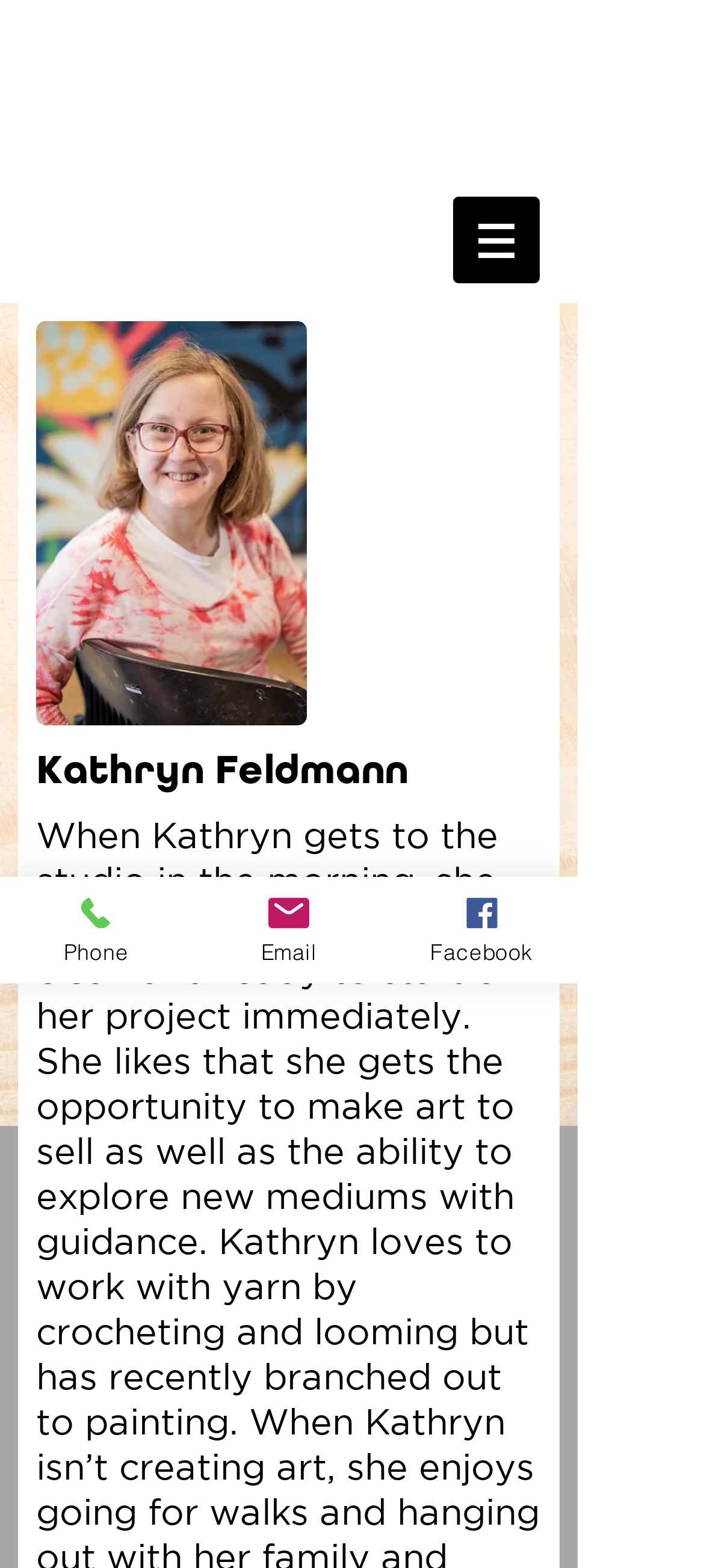Give a concise answer using one word or a phrase to the following question:
What is the purpose of the button with a popup menu?

Site navigation